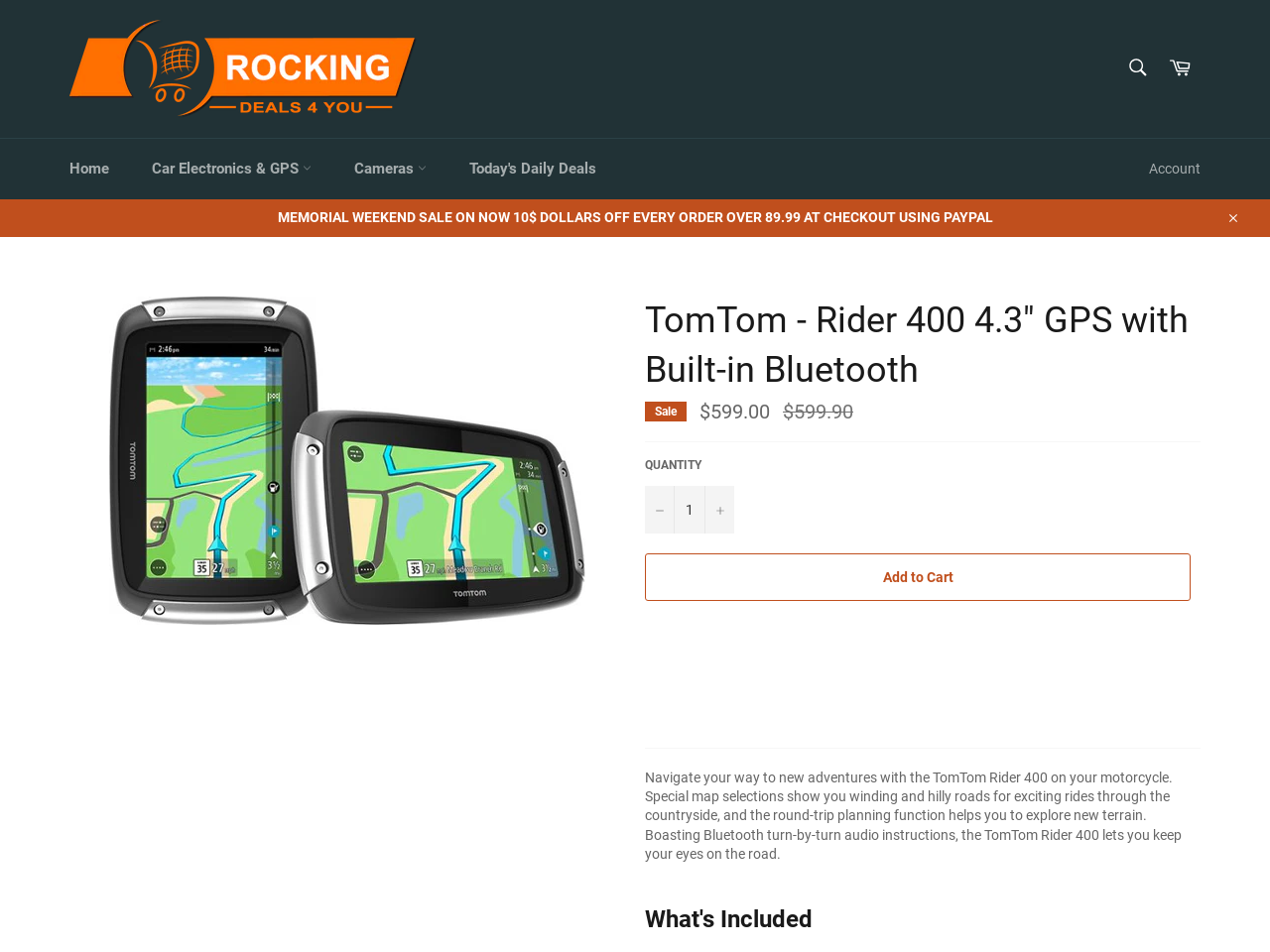Locate the bounding box coordinates of the area you need to click to fulfill this instruction: 'Add to Cart'. The coordinates must be in the form of four float numbers ranging from 0 to 1: [left, top, right, bottom].

[0.508, 0.582, 0.938, 0.632]